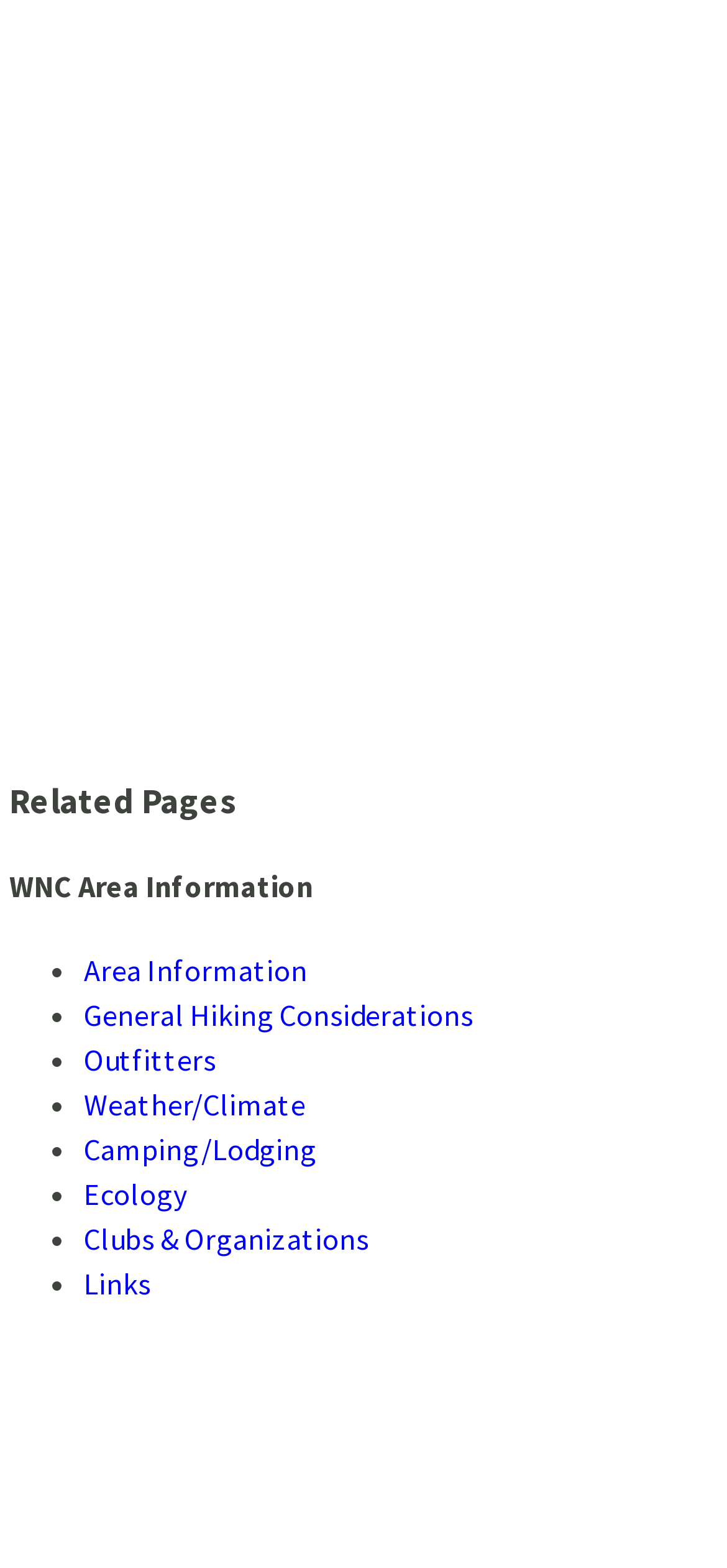Determine the bounding box coordinates of the region that needs to be clicked to achieve the task: "Learn about General Hiking Considerations".

[0.115, 0.636, 0.651, 0.659]